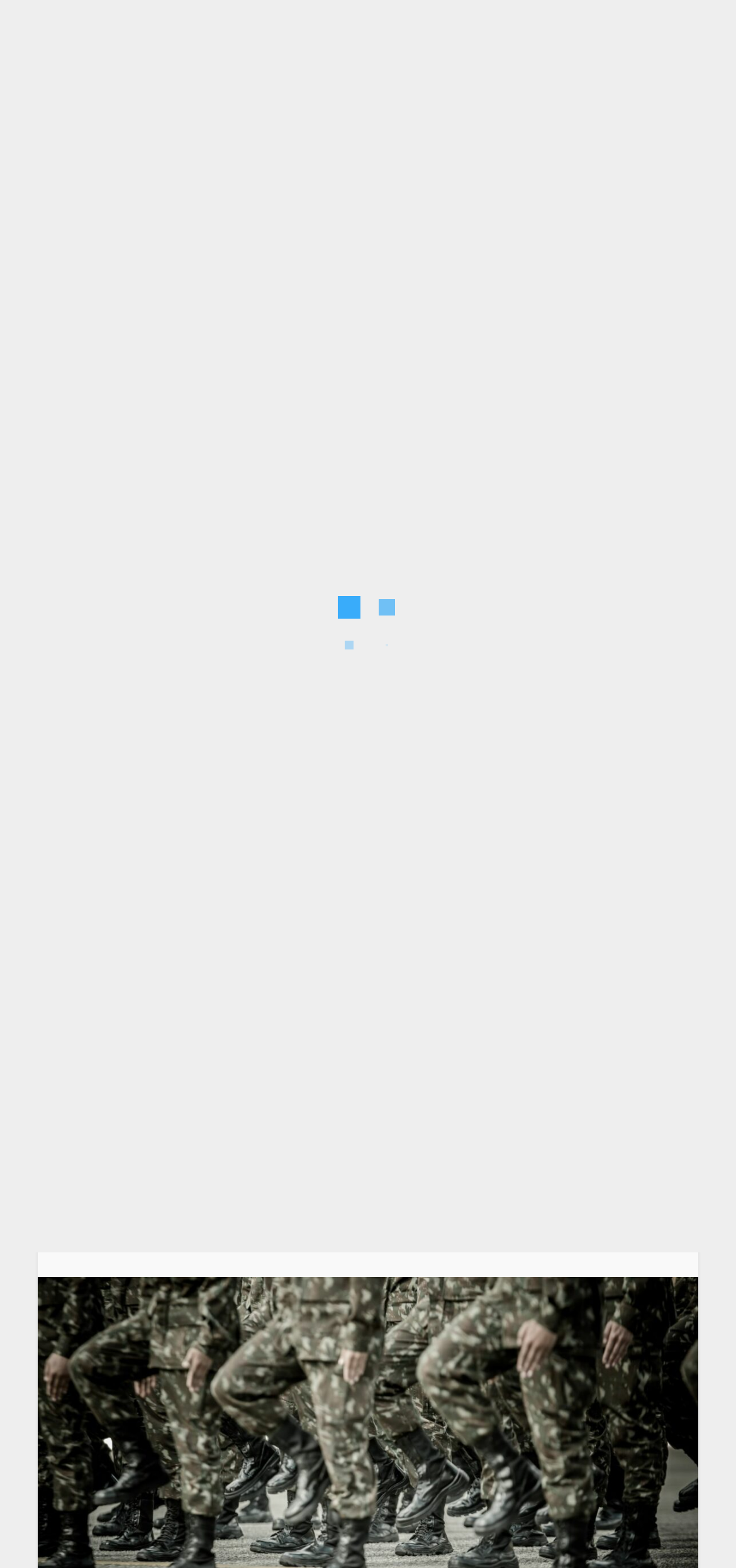Please give a succinct answer using a single word or phrase:
What is the author's name?

Frank Fisher